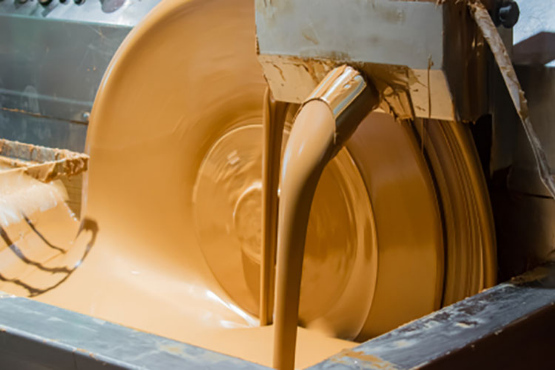Provide a brief response to the question using a single word or phrase: 
What is the likely use of this equipment?

Large-scale candy production